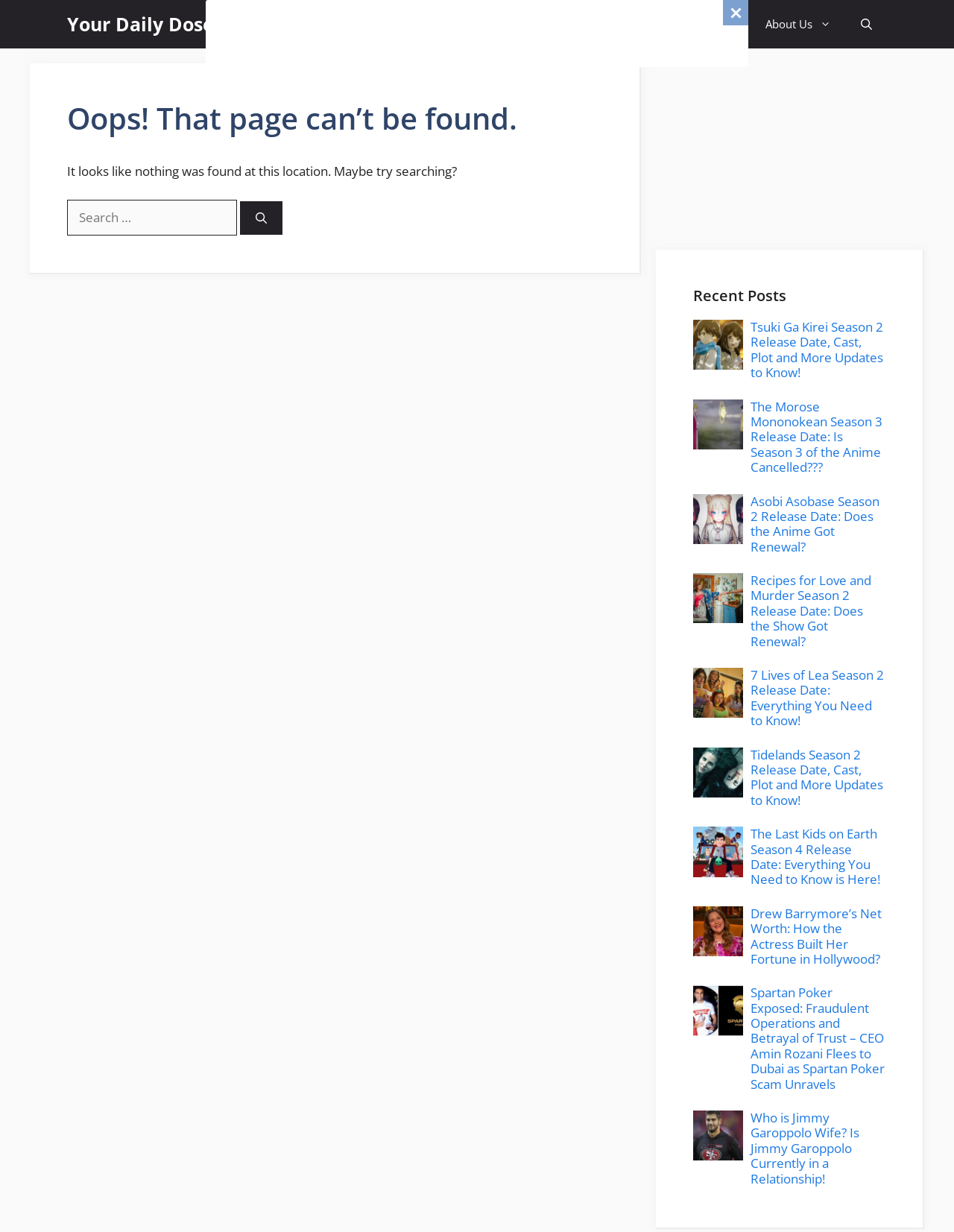Please find the bounding box coordinates of the section that needs to be clicked to achieve this instruction: "Search for something".

[0.07, 0.162, 0.248, 0.191]